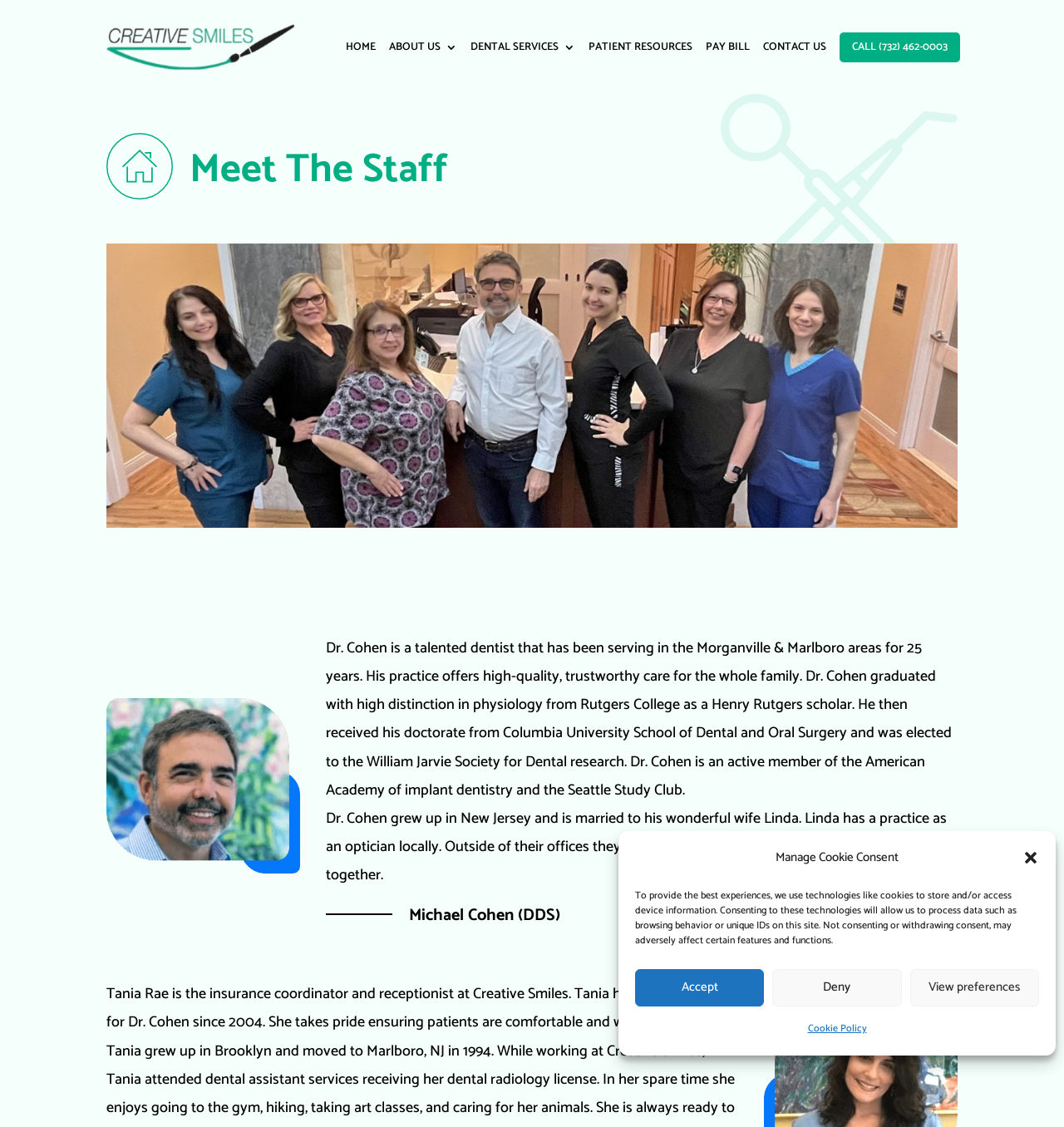Identify the bounding box coordinates for the UI element described by the following text: "Appellations". Provide the coordinates as four float numbers between 0 and 1, in the format [left, top, right, bottom].

None